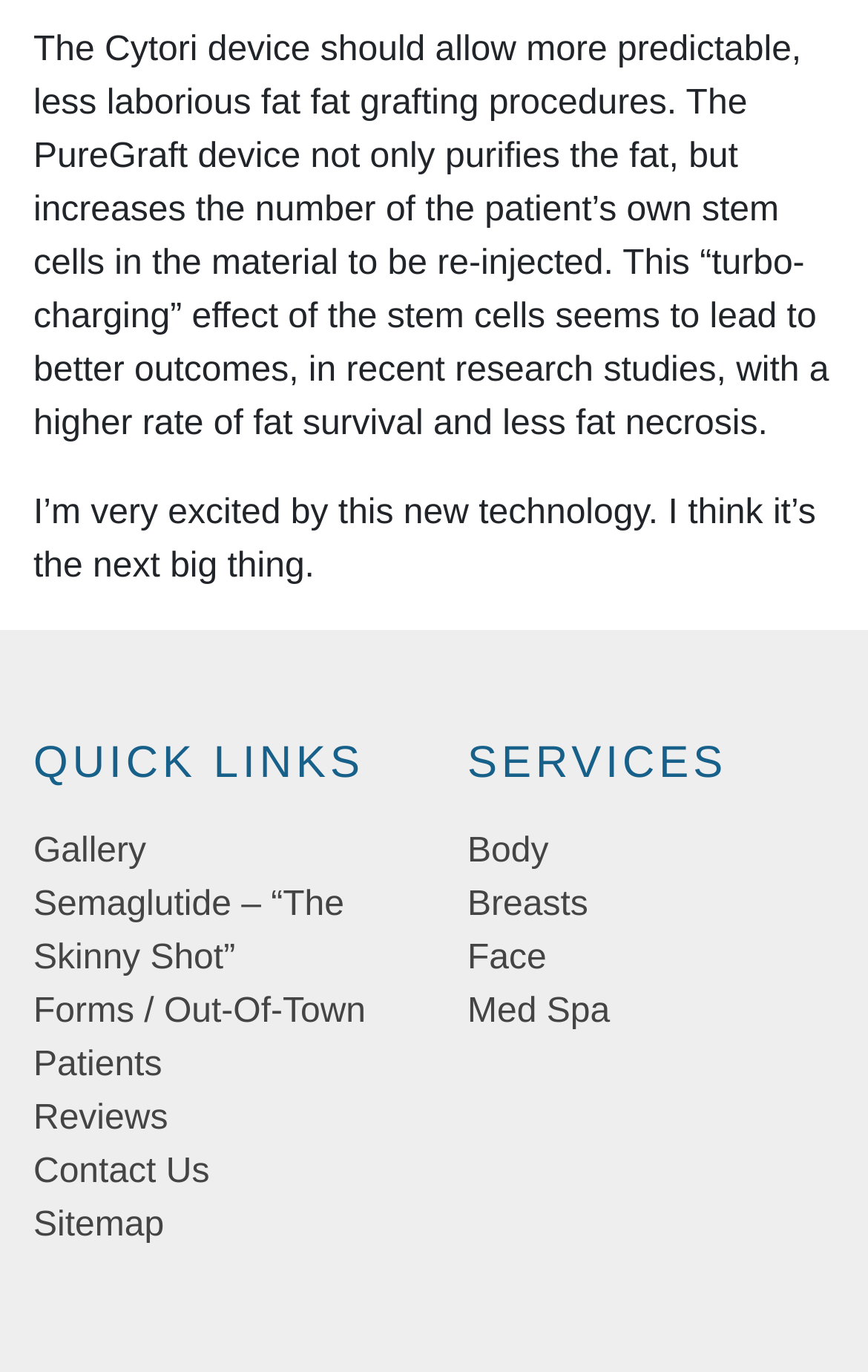Please identify the bounding box coordinates of the element's region that should be clicked to execute the following instruction: "Edit the page". The bounding box coordinates must be four float numbers between 0 and 1, i.e., [left, top, right, bottom].

None